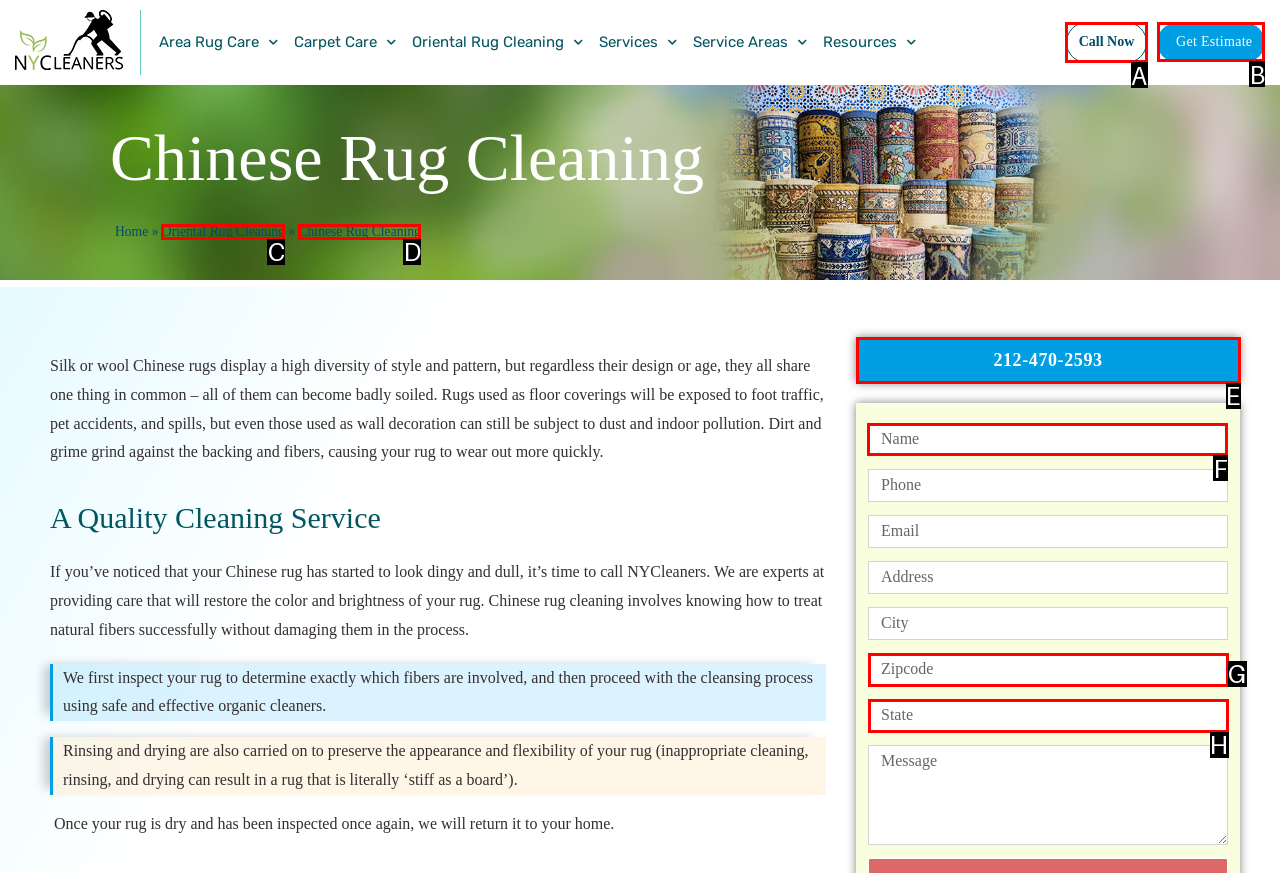Identify the HTML element you need to click to achieve the task: Enter your name in the 'Name' field. Respond with the corresponding letter of the option.

F